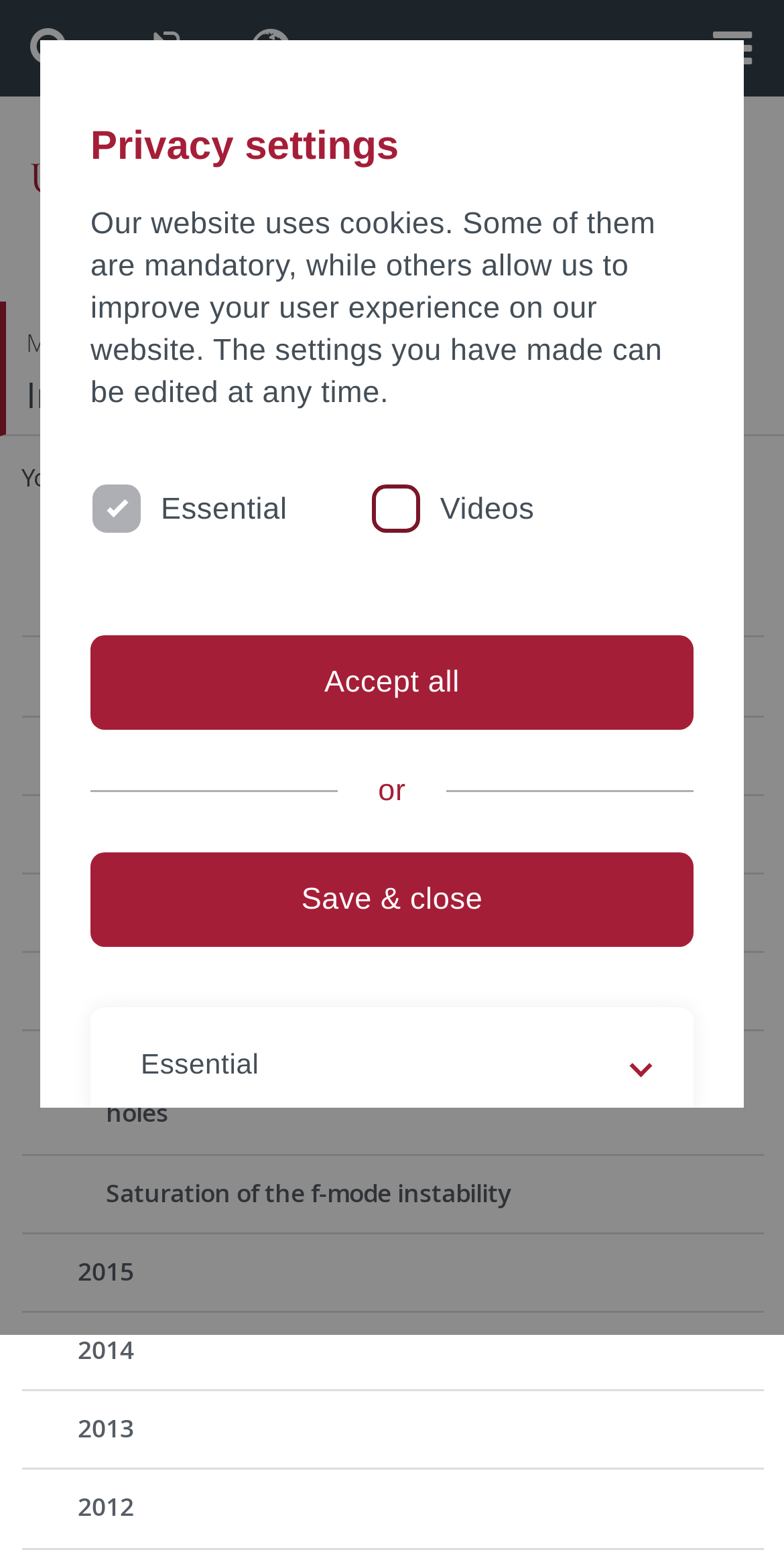What is the purpose of the 'Accept all' button?
Please answer using one word or phrase, based on the screenshot.

To accept all cookies